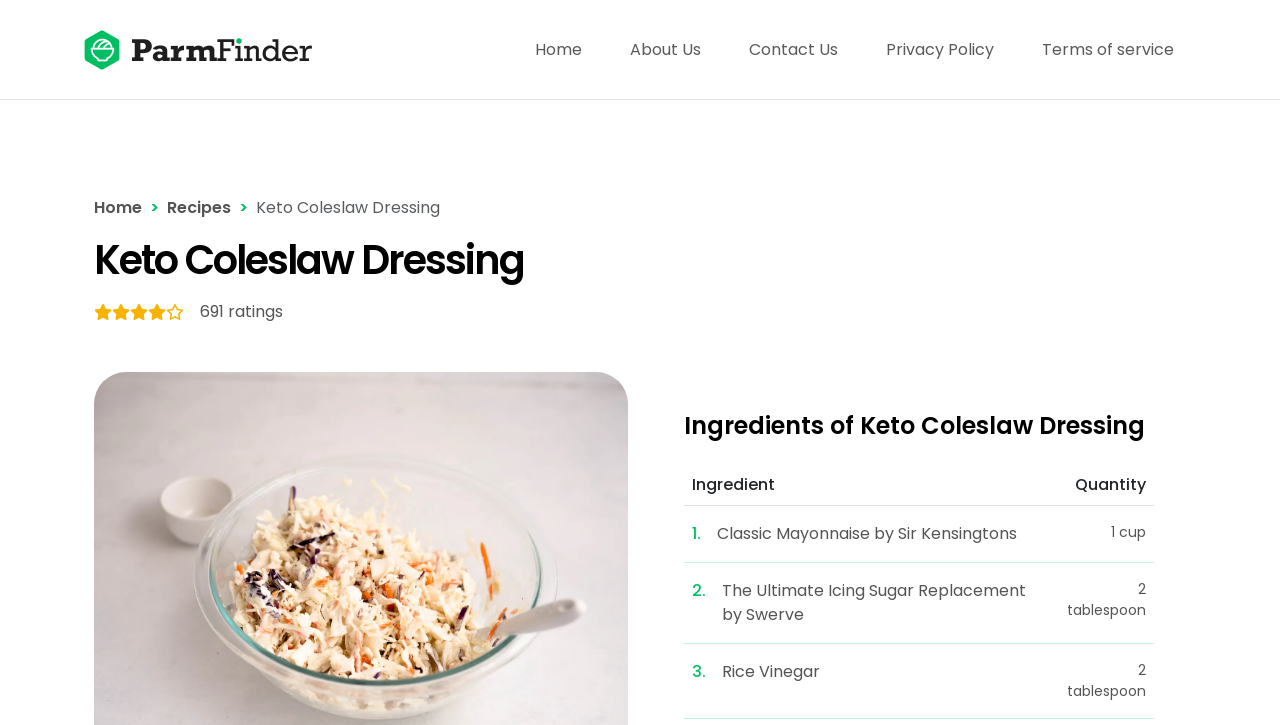Use a single word or phrase to answer the question:
What is the quantity of Rice Vinegar required in the recipe?

2 tablespoon